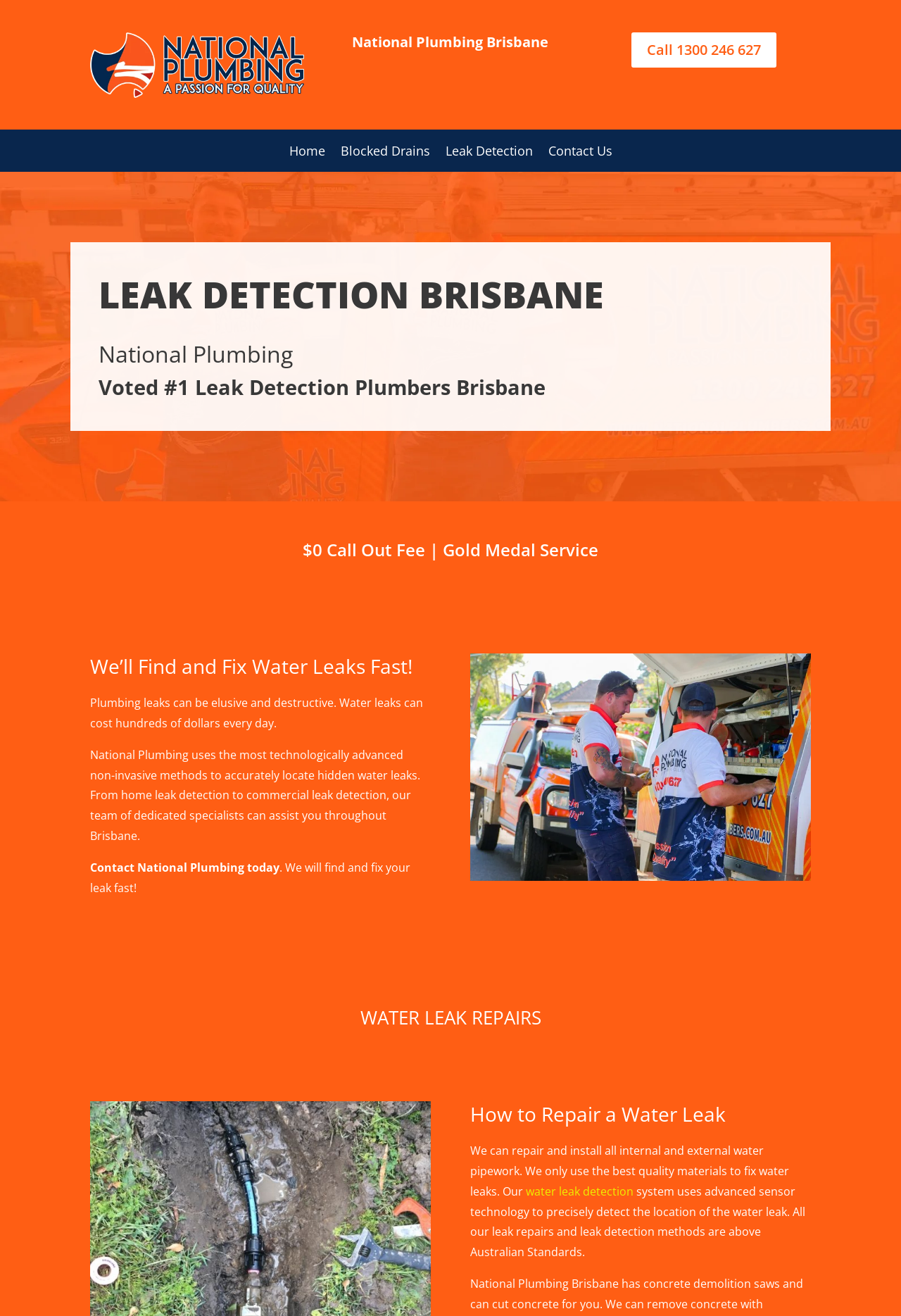Extract the main headline from the webpage and generate its text.

LEAK DETECTION BRISBANE